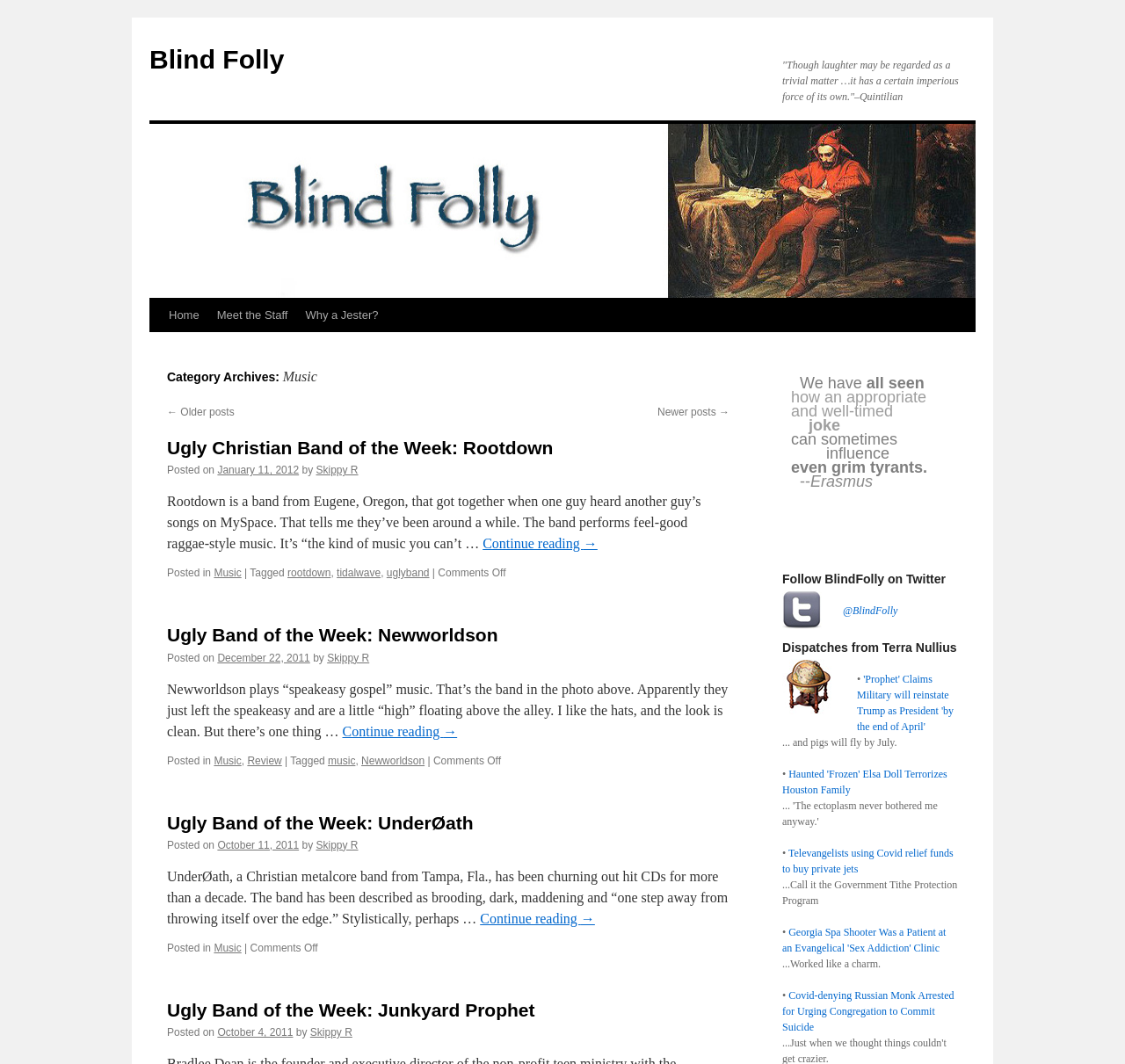What is the date of the oldest post on this webpage?
Using the image, provide a concise answer in one word or a short phrase.

October 4, 2011